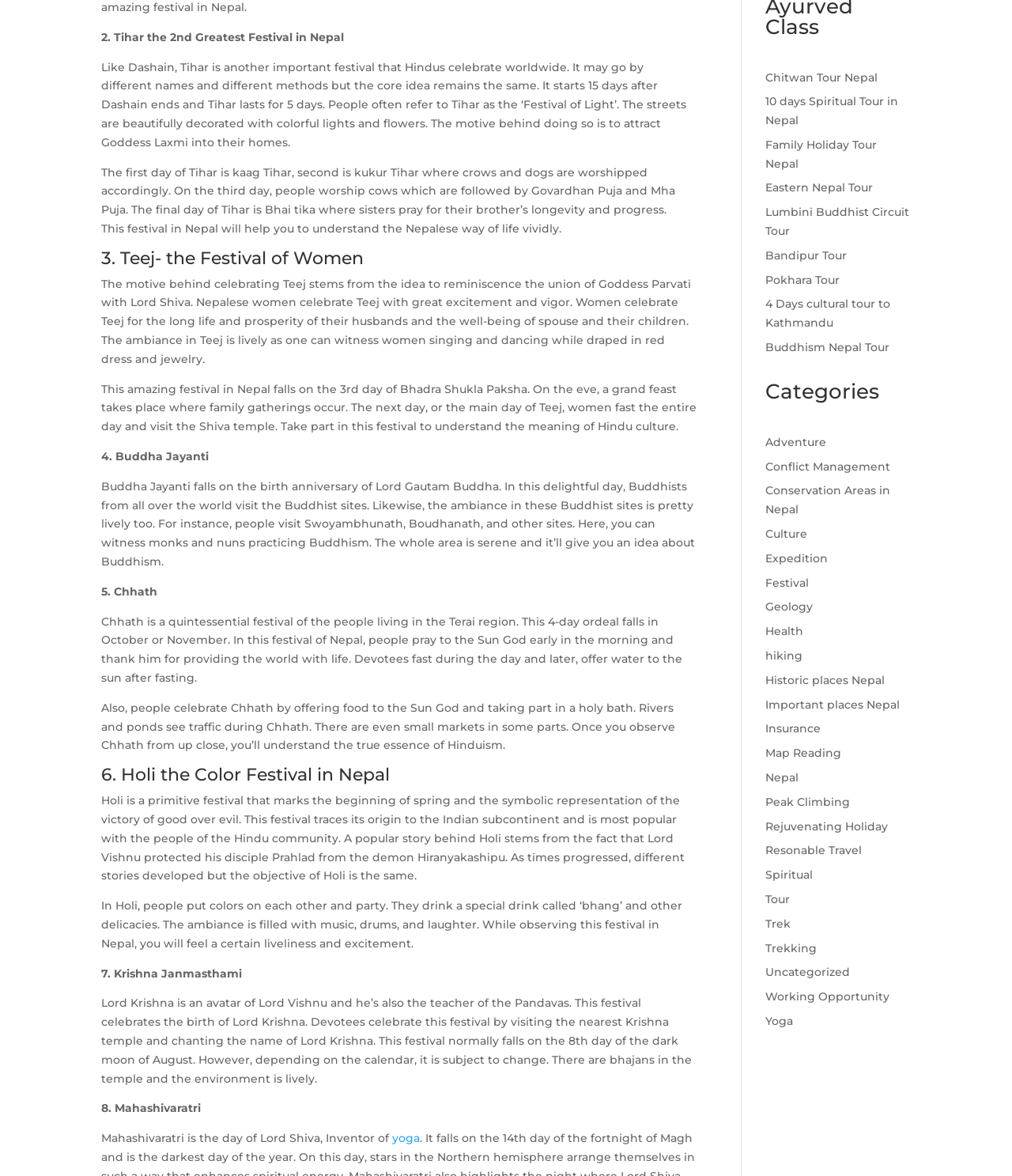Predict the bounding box coordinates of the area that should be clicked to accomplish the following instruction: "Click on Chitwan Tour Nepal". The bounding box coordinates should consist of four float numbers between 0 and 1, i.e., [left, top, right, bottom].

[0.756, 0.06, 0.867, 0.072]